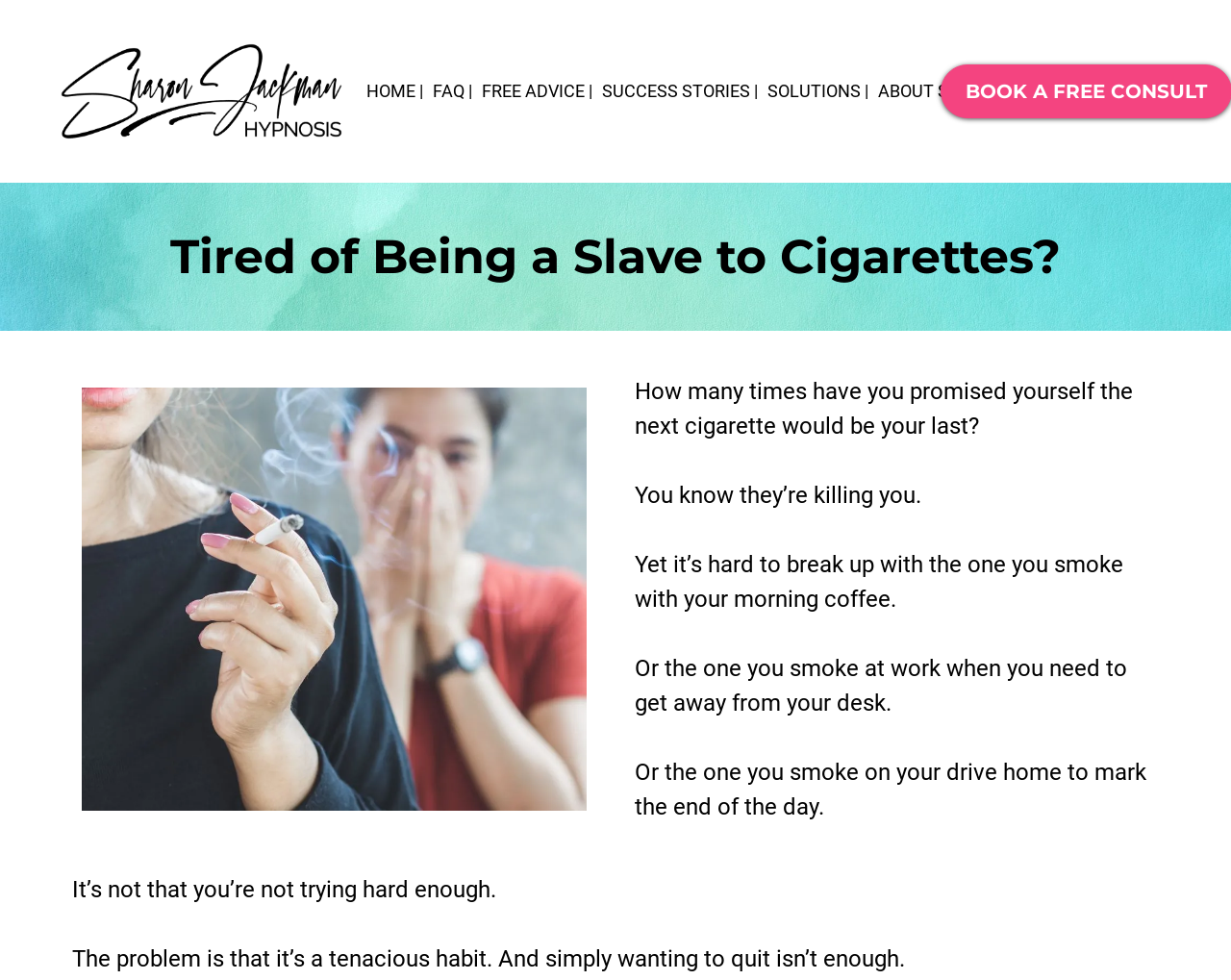Find the bounding box coordinates of the element's region that should be clicked in order to follow the given instruction: "Get free advice". The coordinates should consist of four float numbers between 0 and 1, i.e., [left, top, right, bottom].

[0.388, 0.078, 0.485, 0.108]